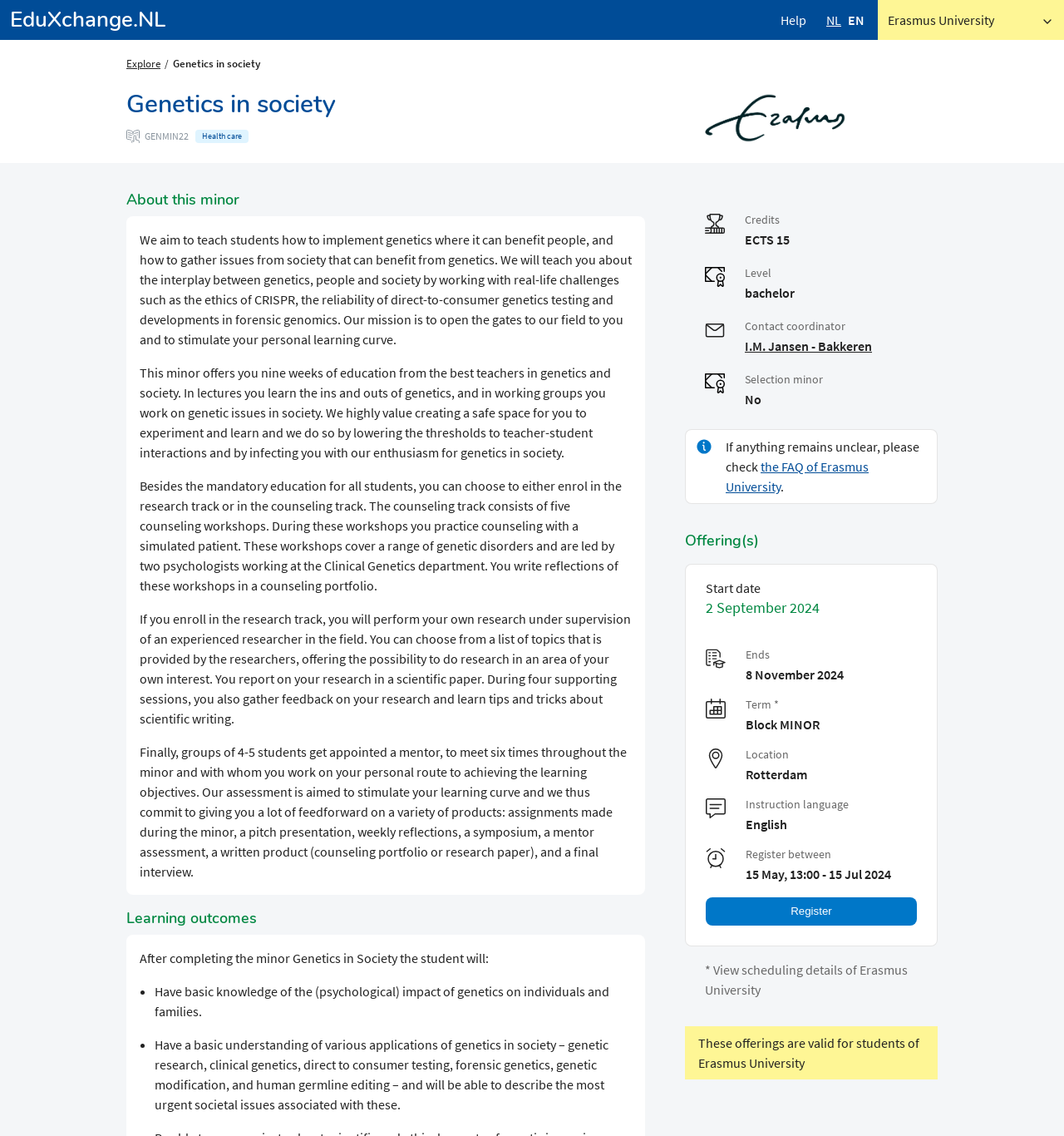Identify the bounding box of the UI component described as: "Pin it Pin on Pinterest".

None